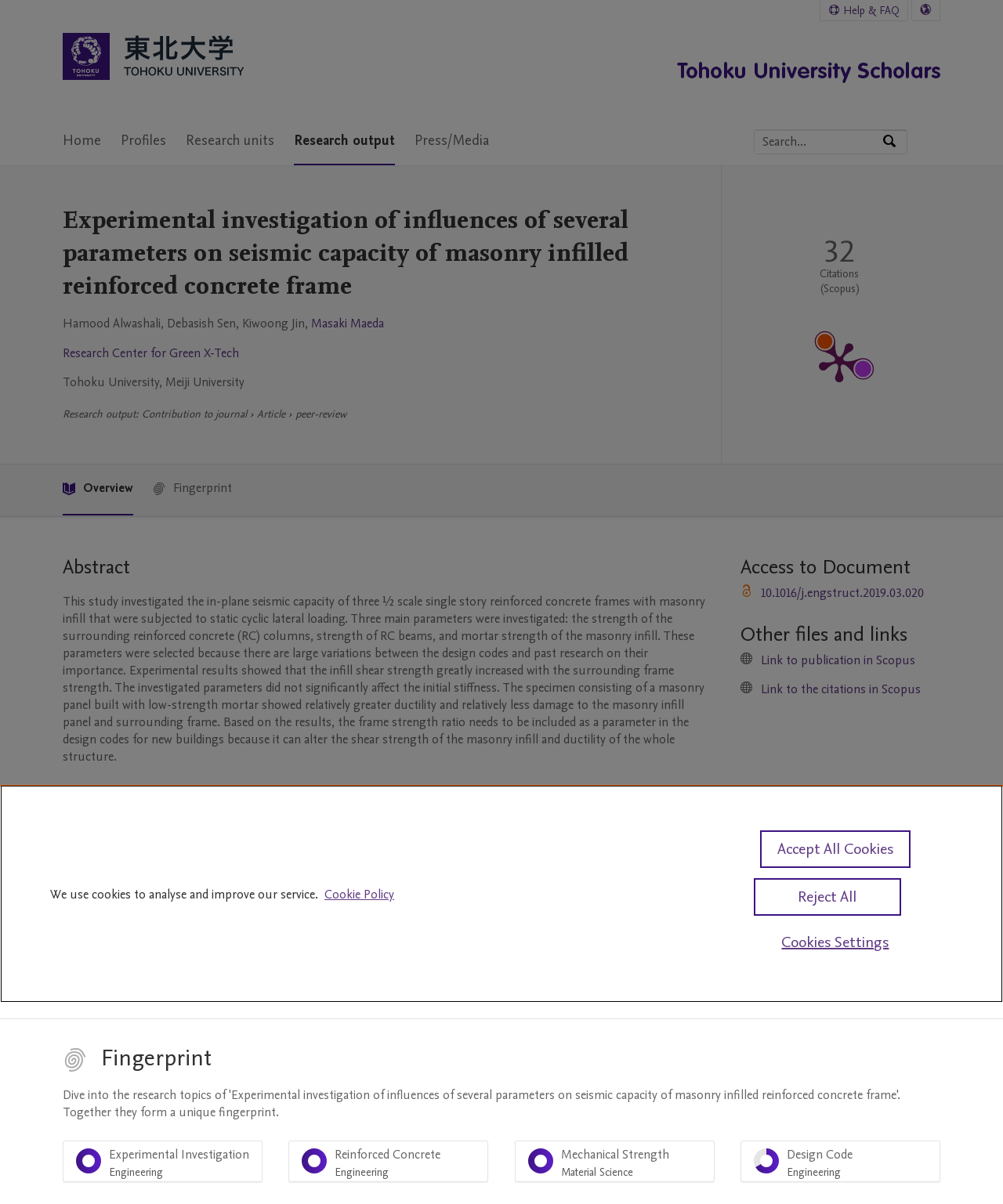Can you specify the bounding box coordinates for the region that should be clicked to fulfill this instruction: "Search by expertise, name or affiliation".

[0.752, 0.108, 0.879, 0.128]